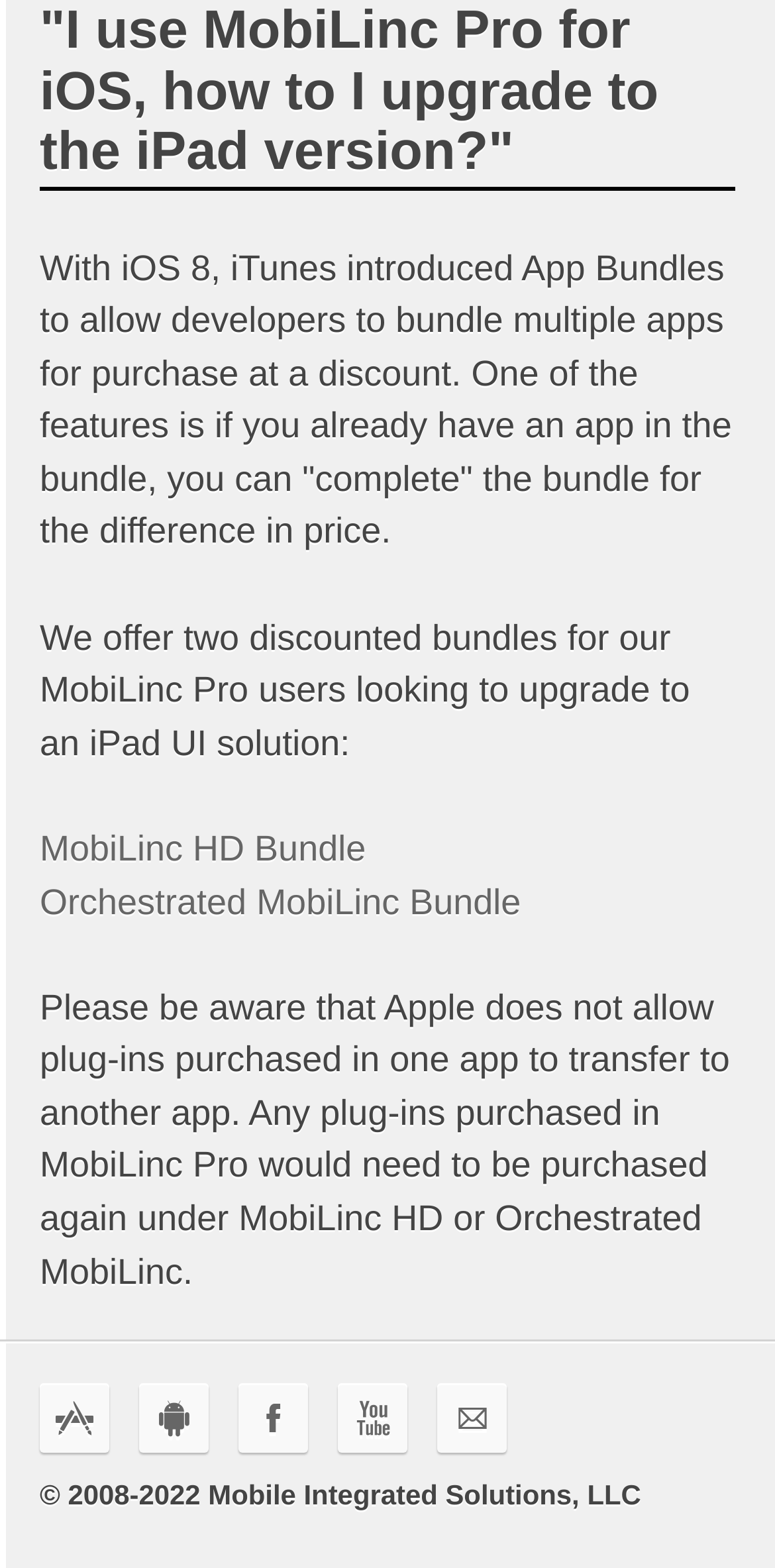Examine the screenshot and answer the question in as much detail as possible: Can plug-ins purchased in MobiLinc Pro be transferred to another app?

According to the text, 'Apple does not allow plug-ins purchased in one app to transfer to another app. Any plug-ins purchased in MobiLinc Pro would need to be purchased again under MobiLinc HD or Orchestrated MobiLinc.'